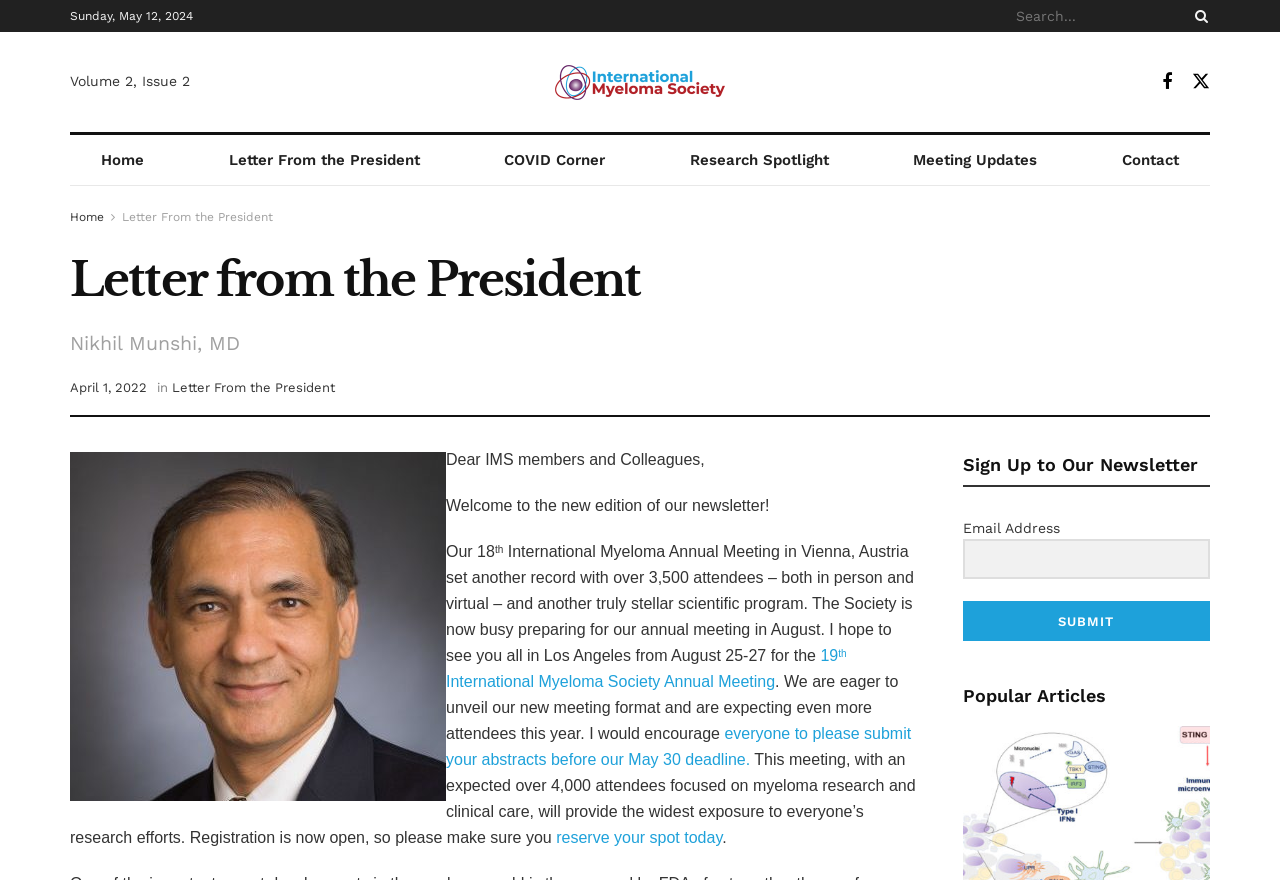Please provide the bounding box coordinates in the format (top-left x, top-left y, bottom-right x, bottom-right y). Remember, all values are floating point numbers between 0 and 1. What is the bounding box coordinate of the region described as: reserve your spot today

[0.435, 0.942, 0.564, 0.961]